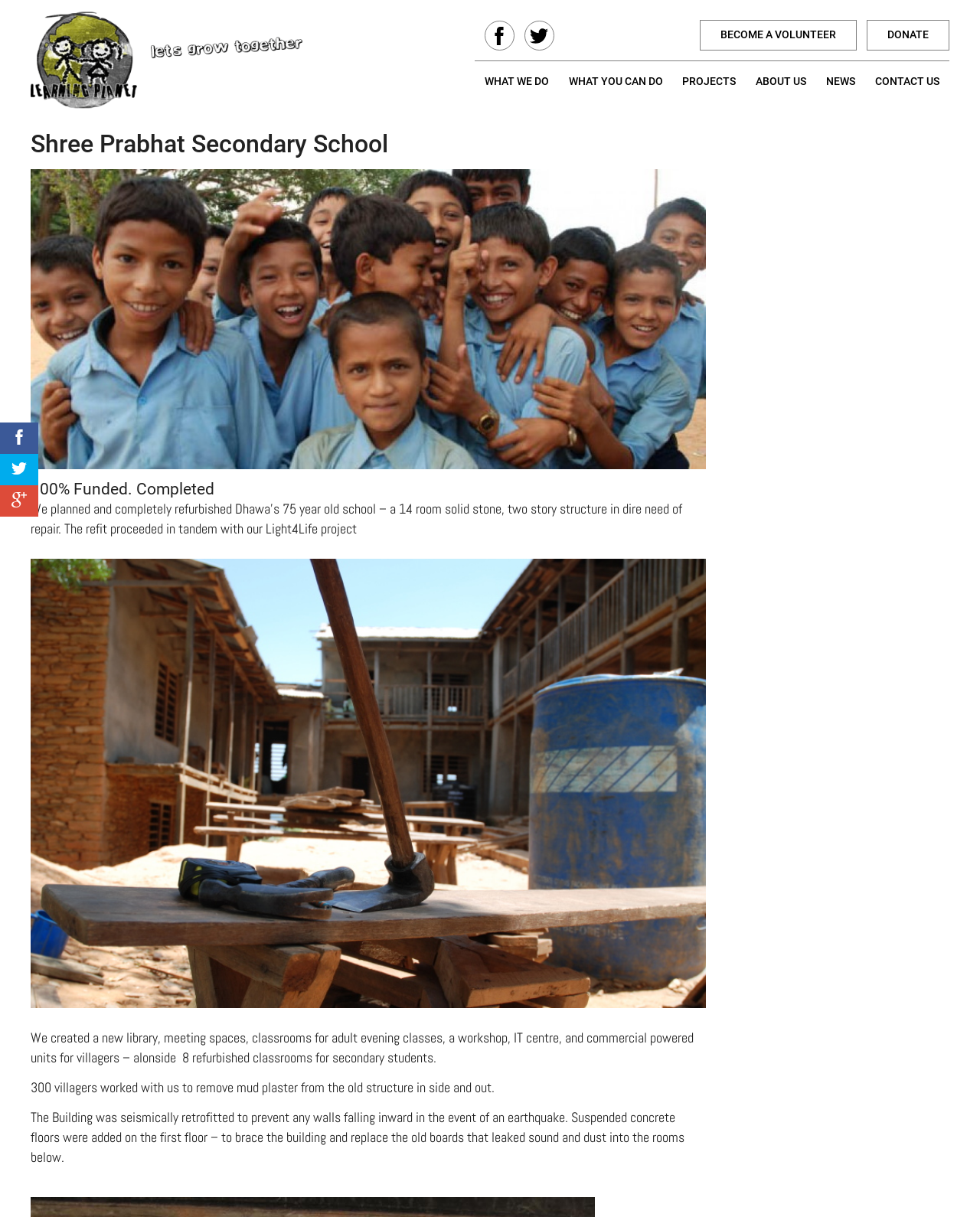Locate the bounding box coordinates of the region to be clicked to comply with the following instruction: "Check the 'NEWS' page". The coordinates must be four float numbers between 0 and 1, in the form [left, top, right, bottom].

[0.833, 0.05, 0.883, 0.083]